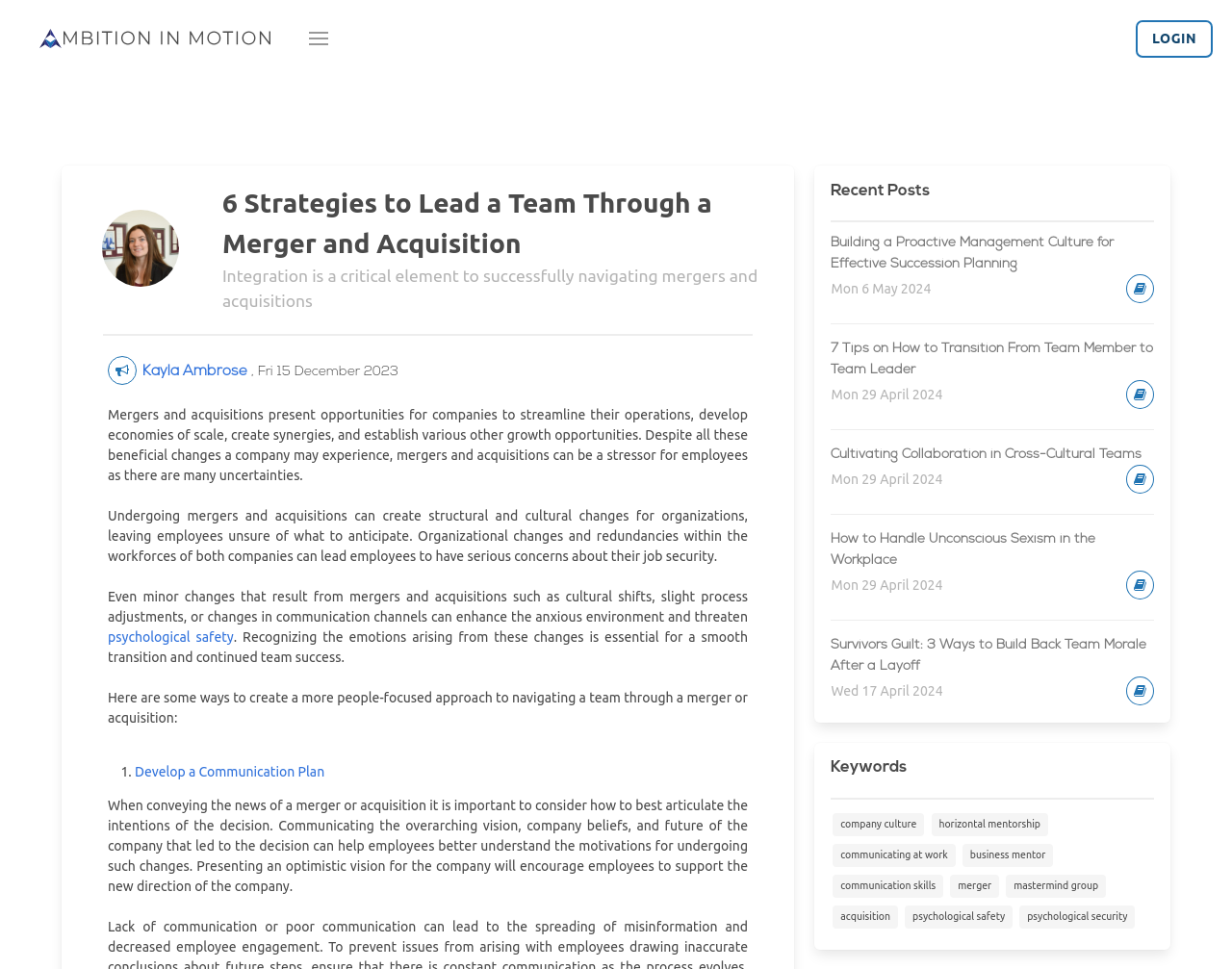Locate the bounding box coordinates of the region to be clicked to comply with the following instruction: "Click on the 'CONNECT' link". The coordinates must be four float numbers between 0 and 1, in the form [left, top, right, bottom].

None